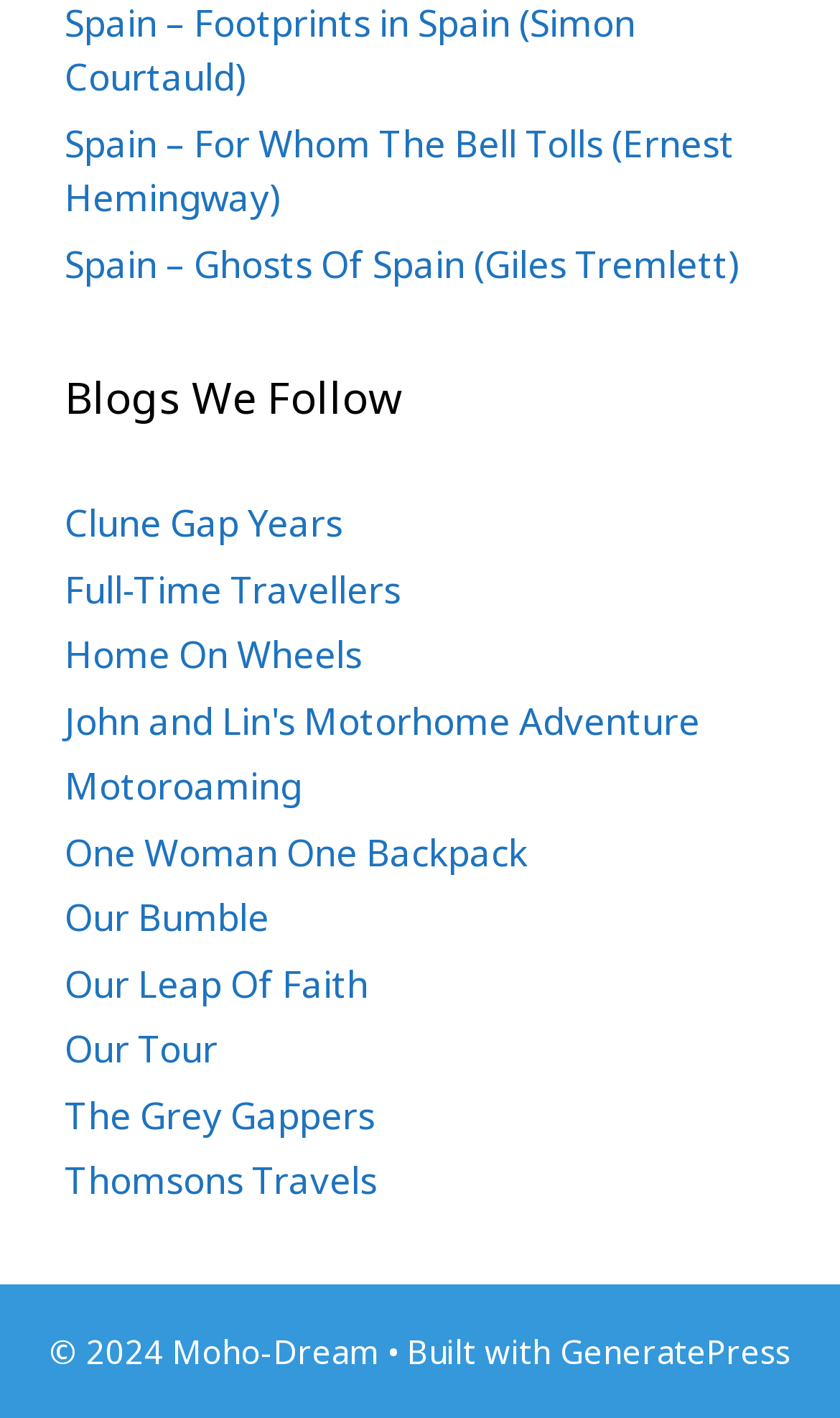Identify the bounding box coordinates of the specific part of the webpage to click to complete this instruction: "Visit Spain – For Whom The Bell Tolls (Ernest Hemingway)".

[0.077, 0.083, 0.874, 0.157]